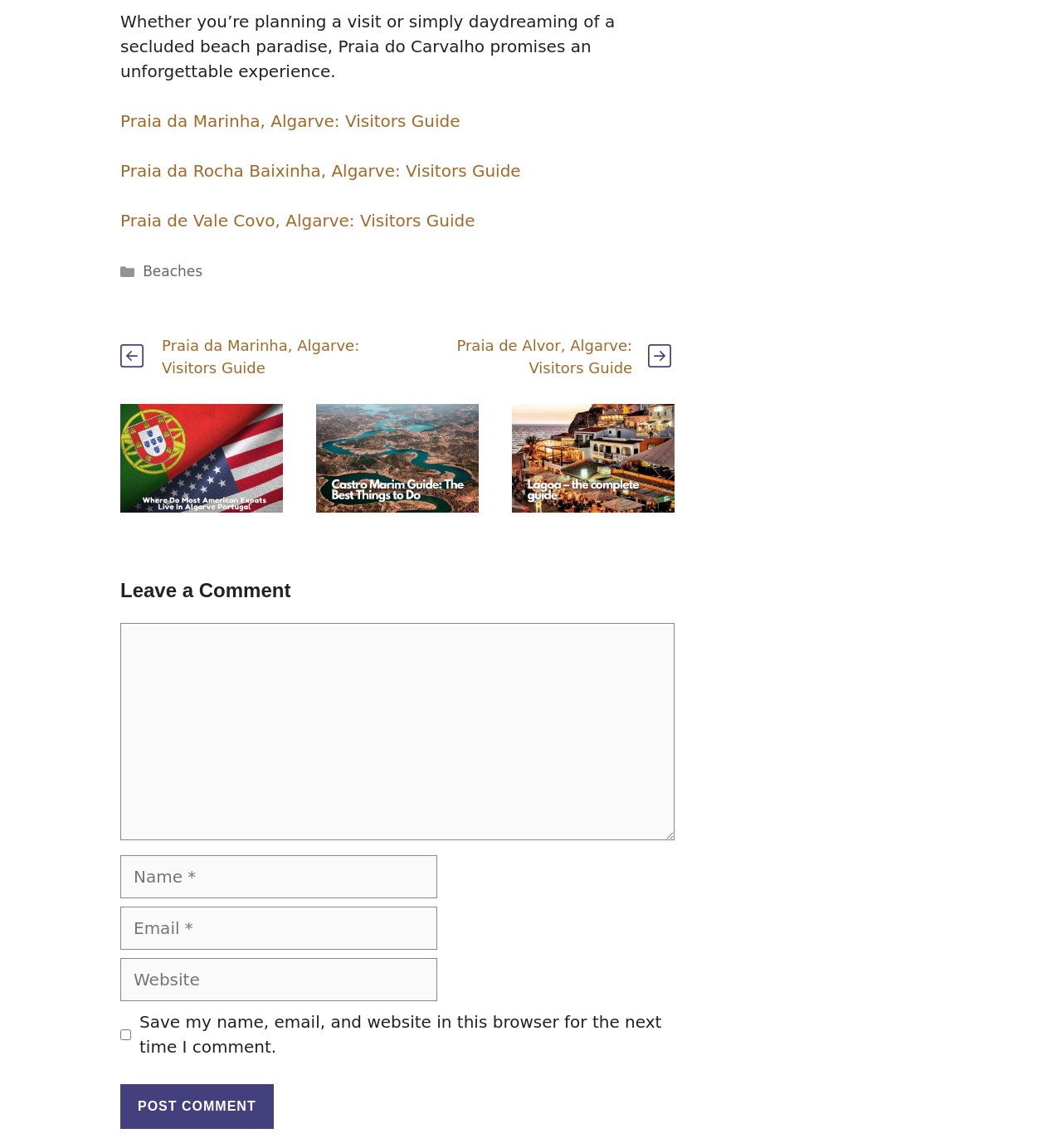What is the purpose of the comment section?
Use the image to give a comprehensive and detailed response to the question.

The comment section is provided at the bottom of the webpage, allowing users to leave a comment or share their thoughts about the content presented on the webpage. It requires users to enter their name, email, and website, and also provides an option to save their information for future comments.